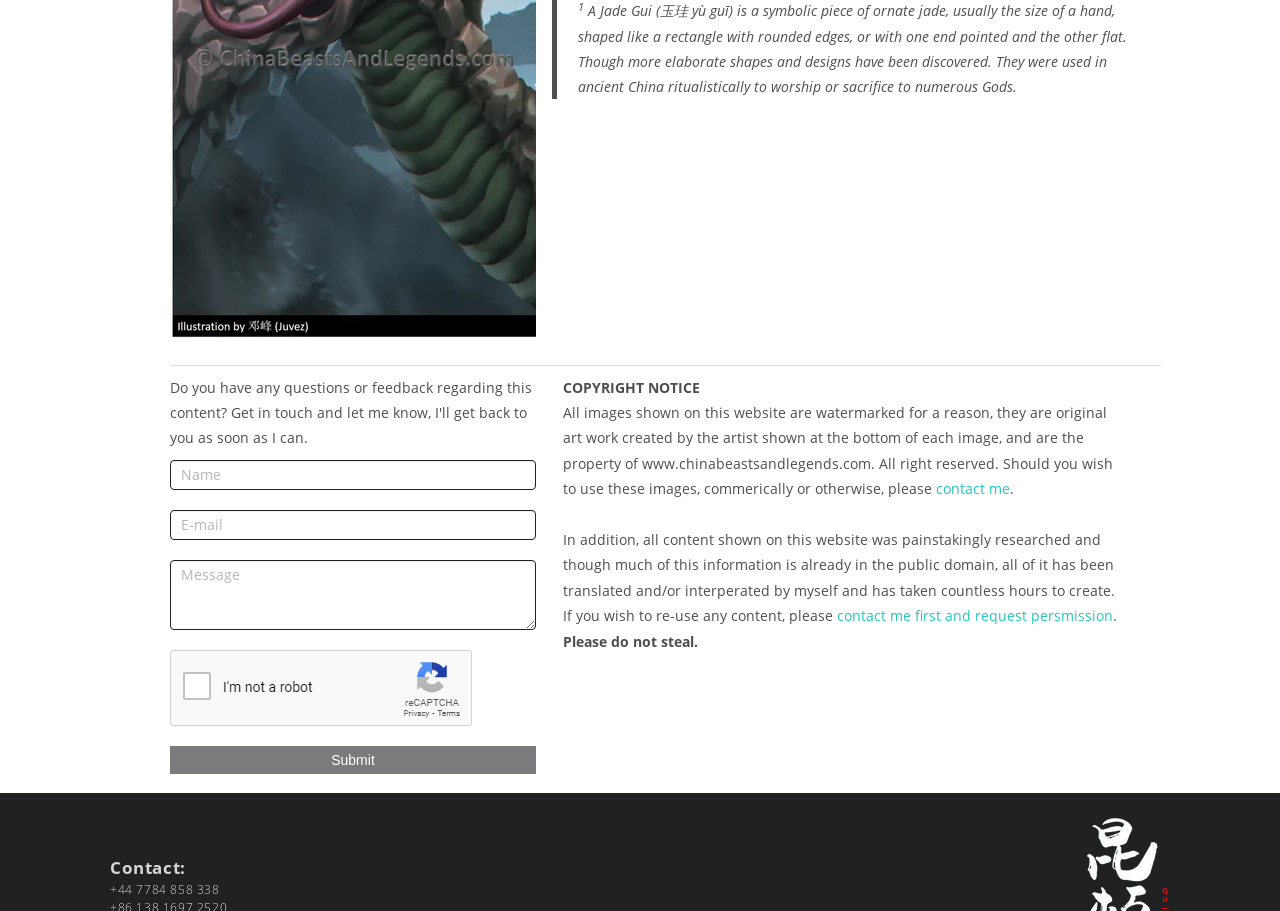Please determine the bounding box coordinates for the UI element described as: "contact me".

[0.731, 0.528, 0.789, 0.545]